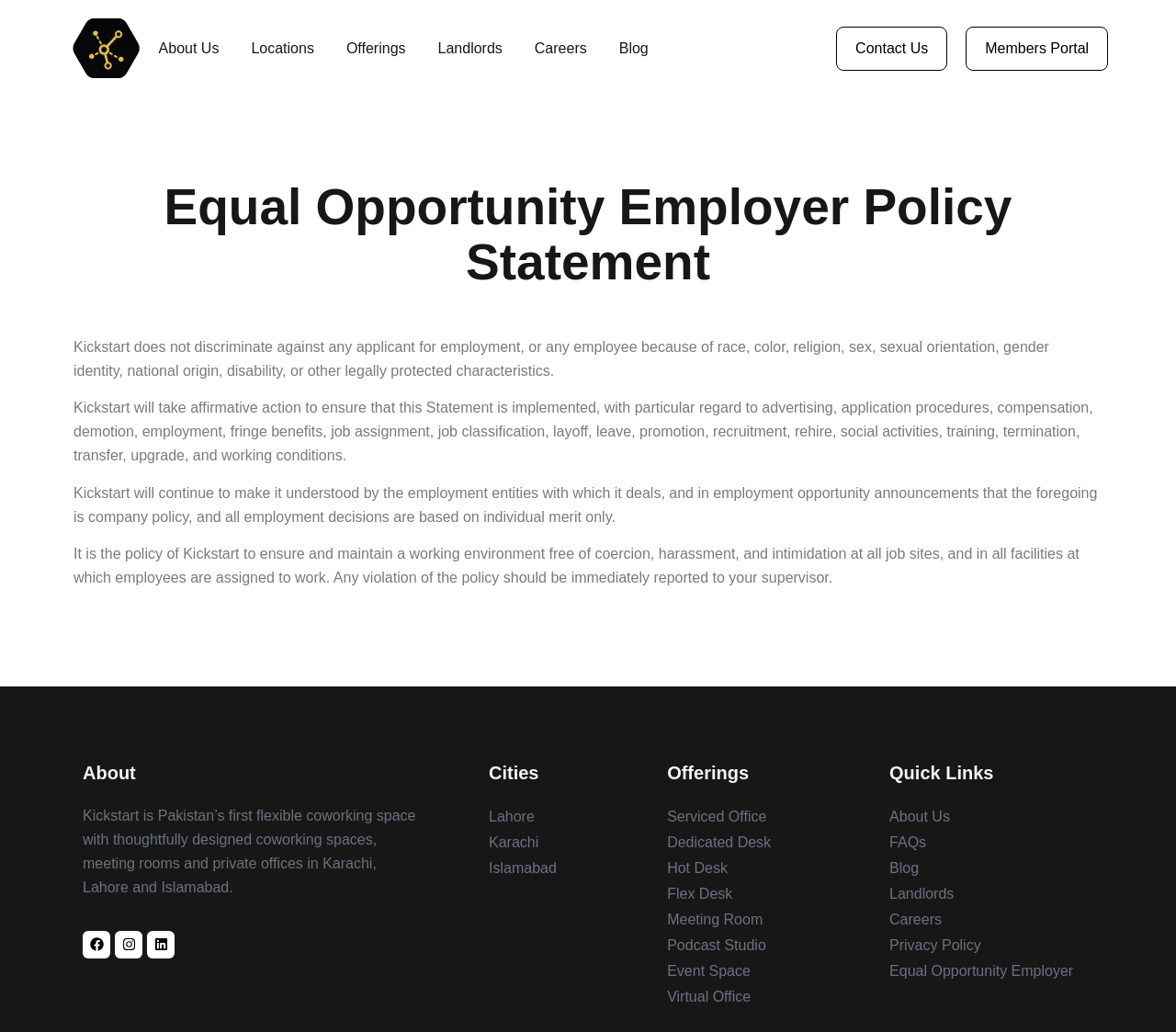Using the details in the image, give a detailed response to the question below:
What are the three cities where Kickstart has locations?

The three cities where Kickstart has locations can be found in the section 'Cities' at the bottom of the webpage, which has a heading 'Cities' with a bounding box coordinate of [0.416, 0.736, 0.552, 0.761]. The three links 'Lahore', 'Karachi', and 'Islamabad' are listed below this heading.